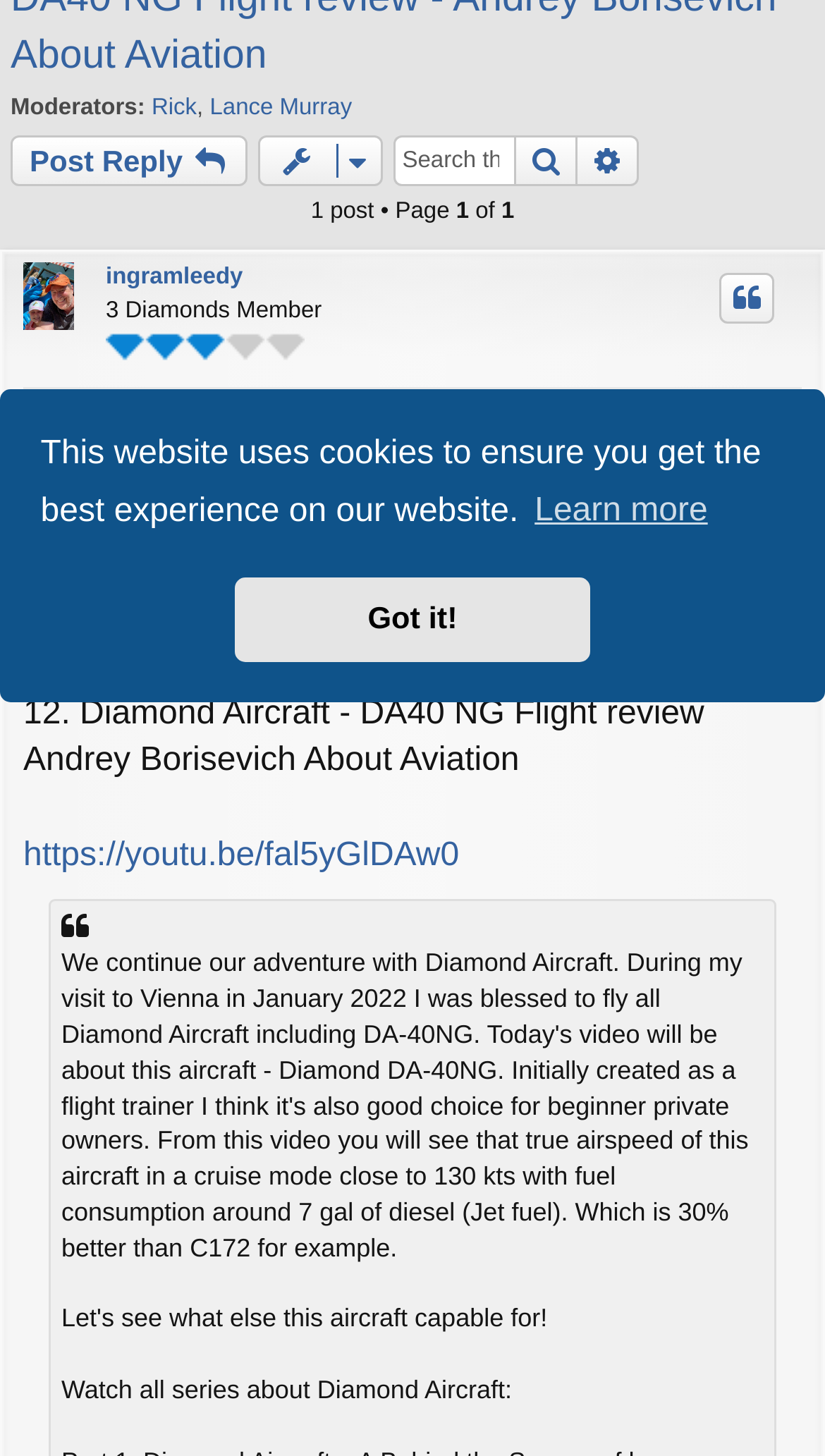Determine the bounding box coordinates of the UI element that matches the following description: "Lance Murray". The coordinates should be four float numbers between 0 and 1 in the format [left, top, right, bottom].

[0.254, 0.064, 0.427, 0.085]